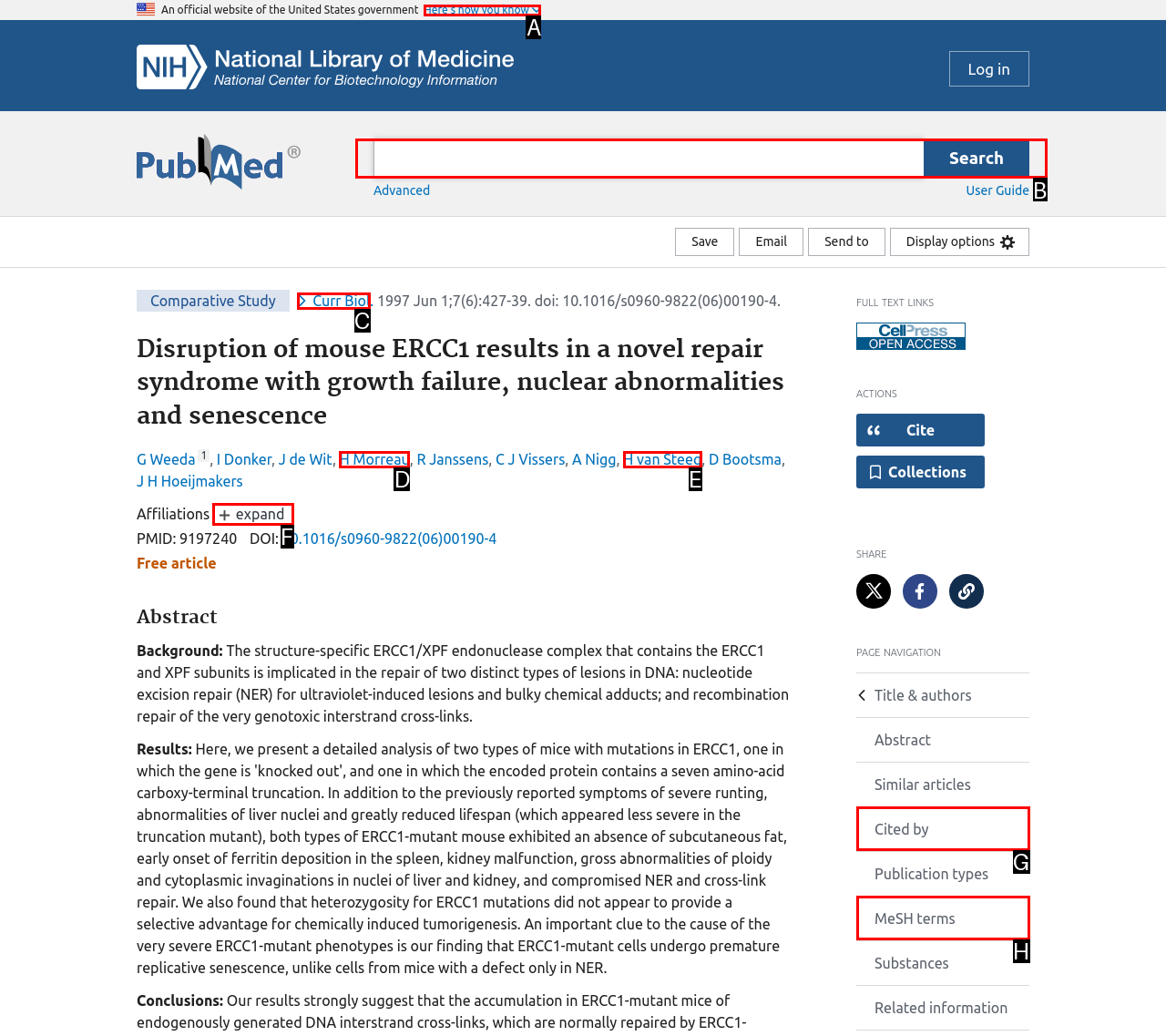To complete the instruction: Search for a term, which HTML element should be clicked?
Respond with the option's letter from the provided choices.

B